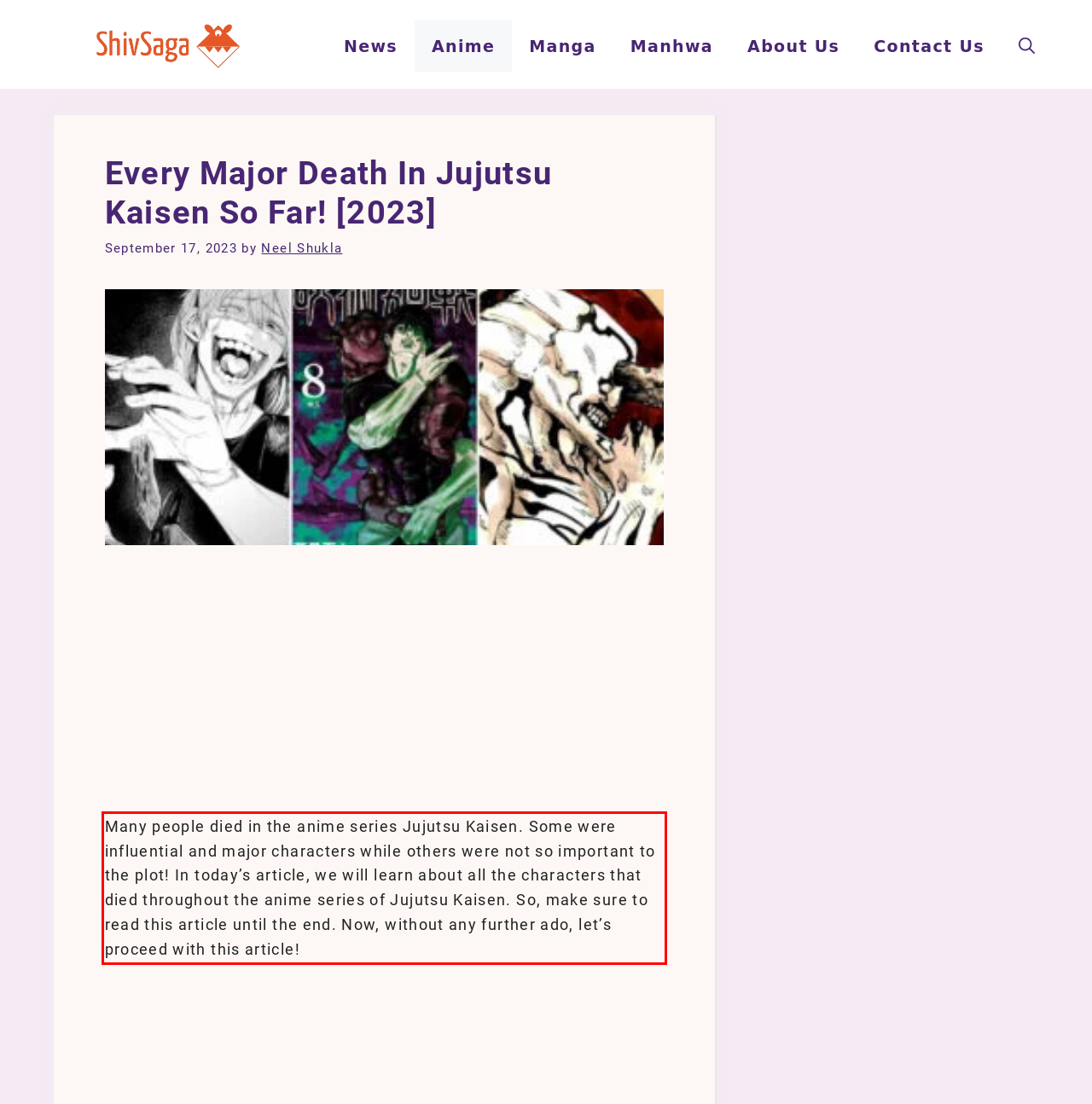You have a screenshot of a webpage with a red bounding box. Use OCR to generate the text contained within this red rectangle.

Many people died in the anime series Jujutsu Kaisen. Some were influential and major characters while others were not so important to the plot! In today’s article, we will learn about all the characters that died throughout the anime series of Jujutsu Kaisen. So, make sure to read this article until the end. Now, without any further ado, let’s proceed with this article!